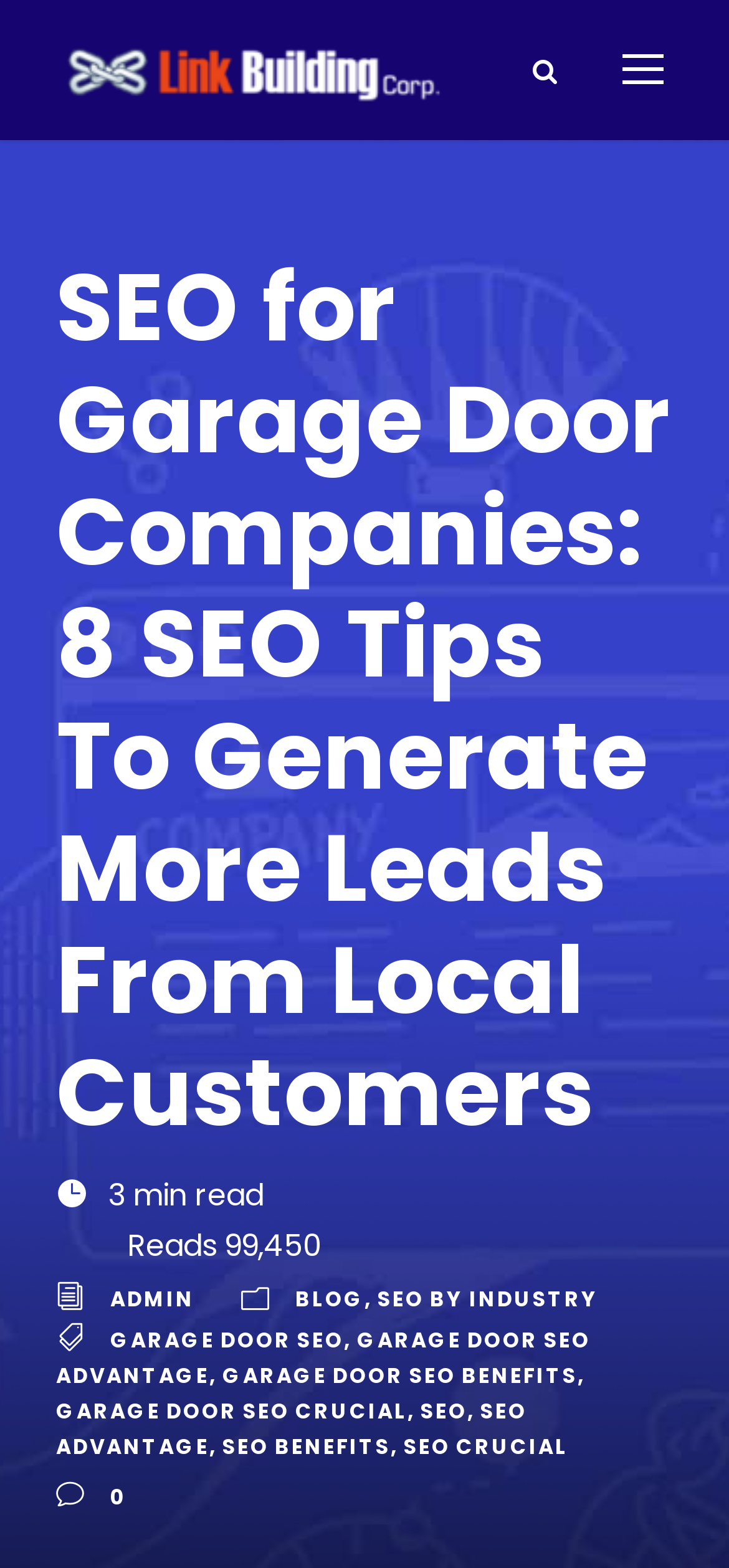What is the number of reads?
Please give a detailed and thorough answer to the question, covering all relevant points.

I found the answer by looking at the text 'Reads' and the number next to it, which is '99,450'.